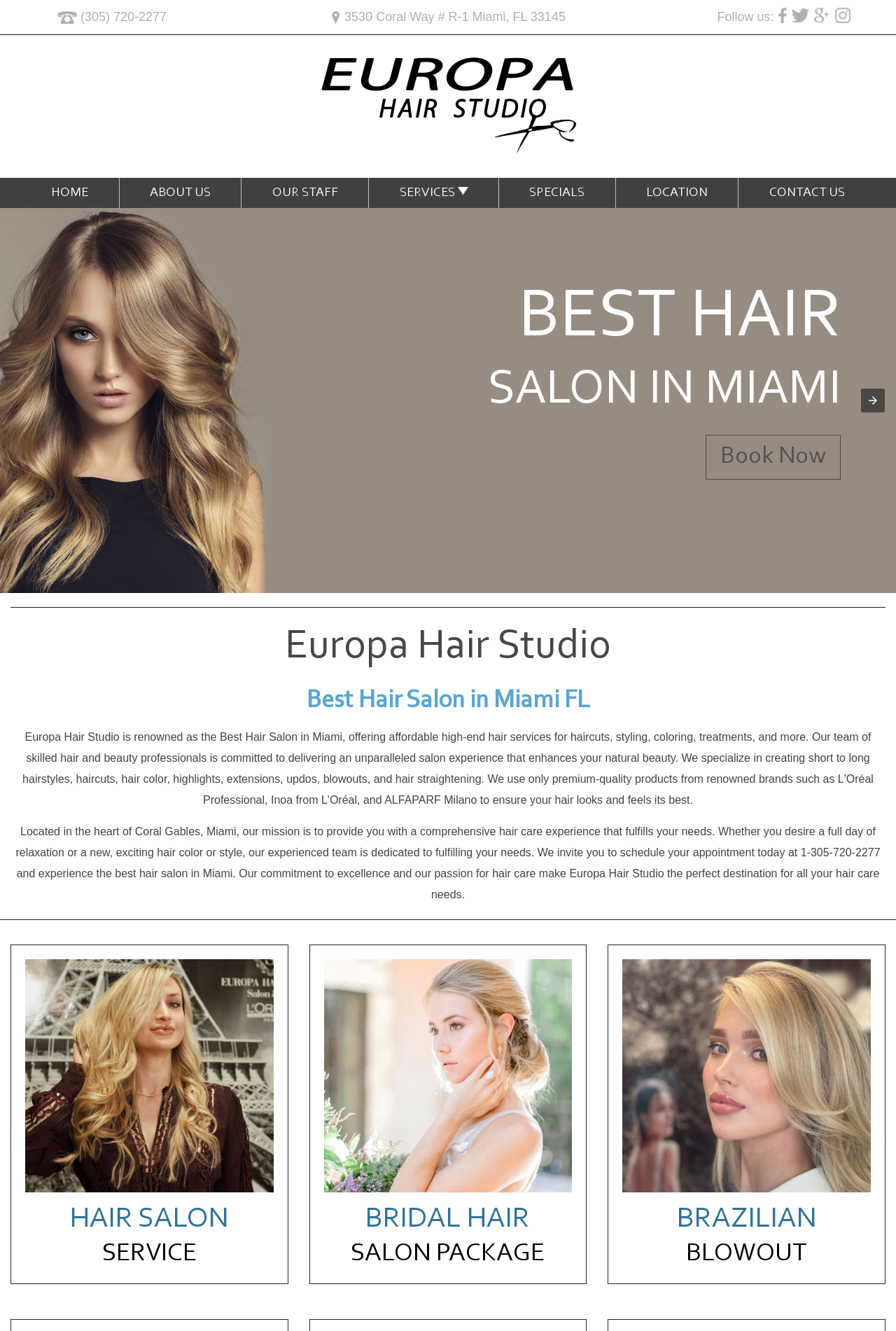What services does Europa Hair Studio offer?
Please respond to the question with as much detail as possible.

The services offered by Europa Hair Studio can be inferred from the various sections and headings on the webpage, including the 'HAIR SALON SERVICE' and 'BRIDAL HAIR SALON PACKAGE' sections, which suggest that the studio offers a range of hair care services.